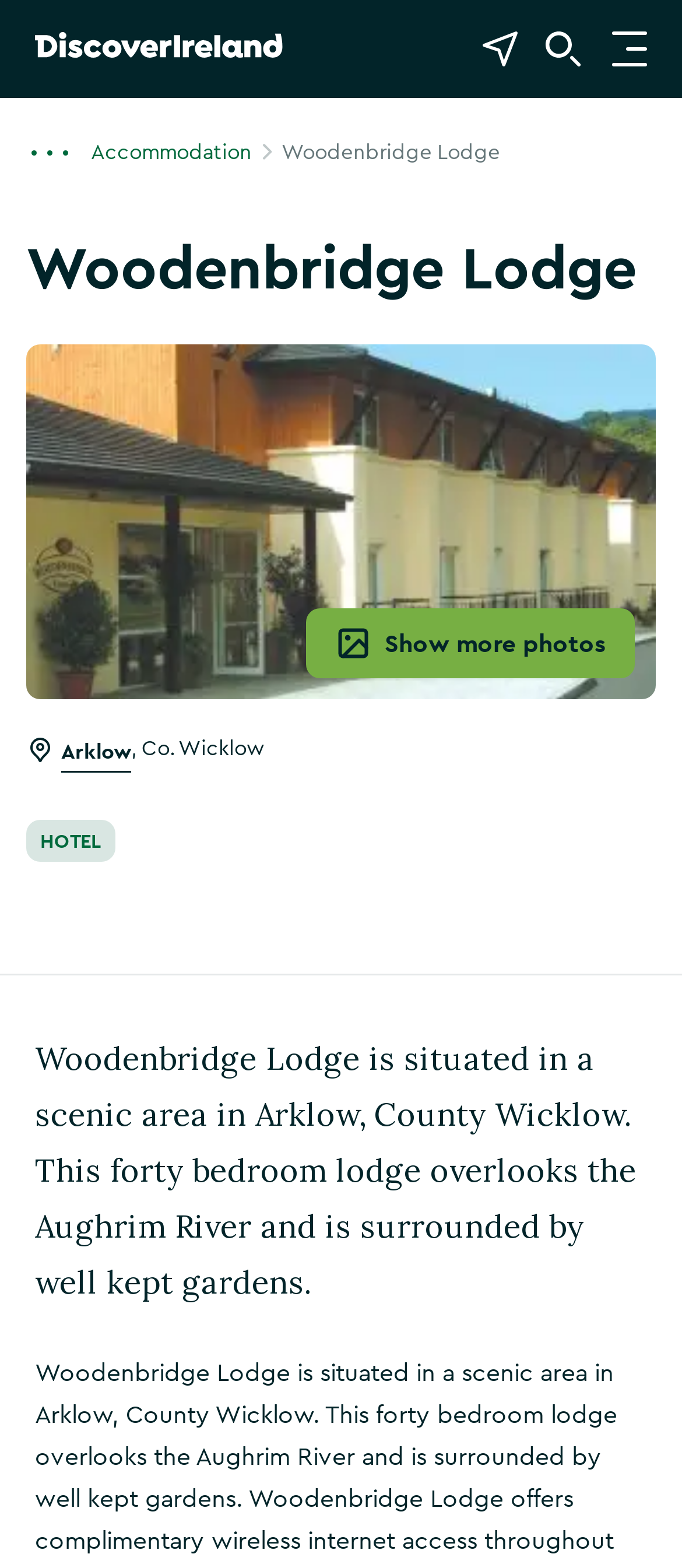Please analyze the image and provide a thorough answer to the question:
In which county is the lodge located?

The answer can be found in the static text element that provides the location of the lodge, which states 'Arklow, Co. Wicklow'.